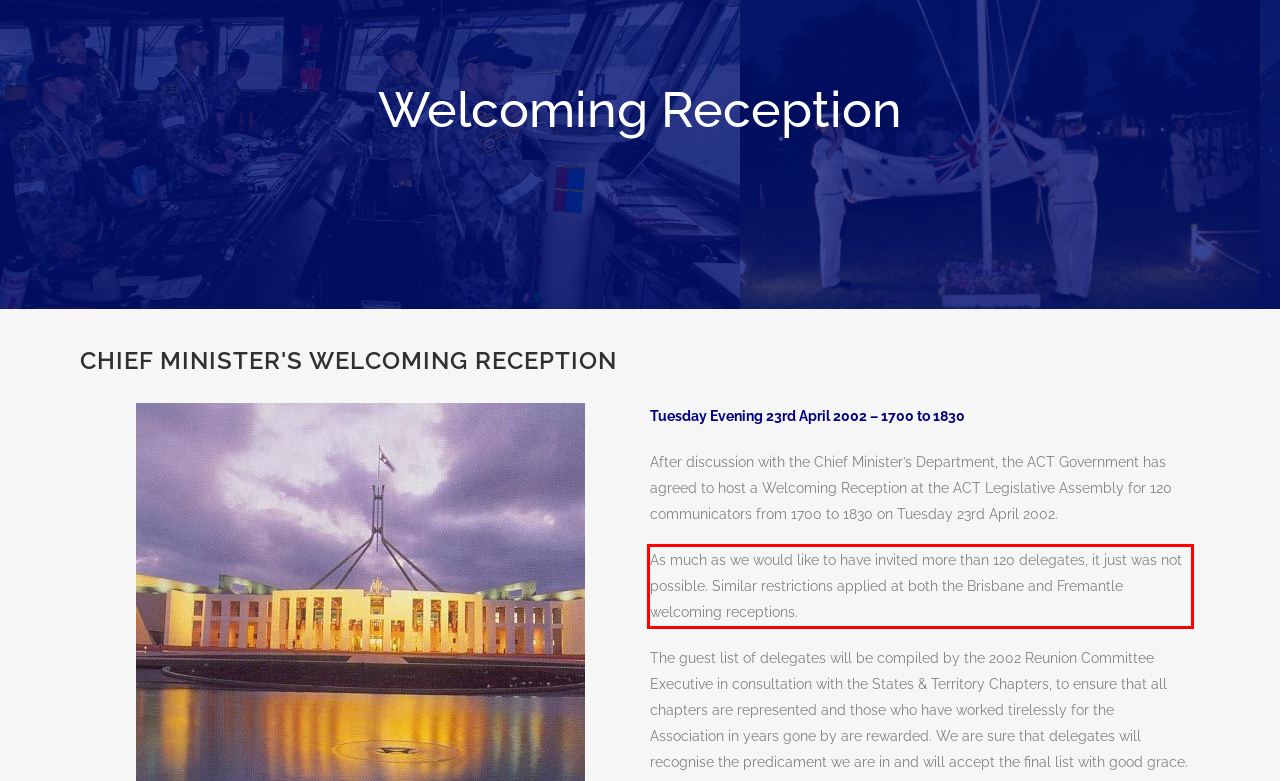You are given a screenshot with a red rectangle. Identify and extract the text within this red bounding box using OCR.

As much as we would like to have invited more than 120 delegates, it just was not possible. Similar restrictions applied at both the Brisbane and Fremantle welcoming receptions.